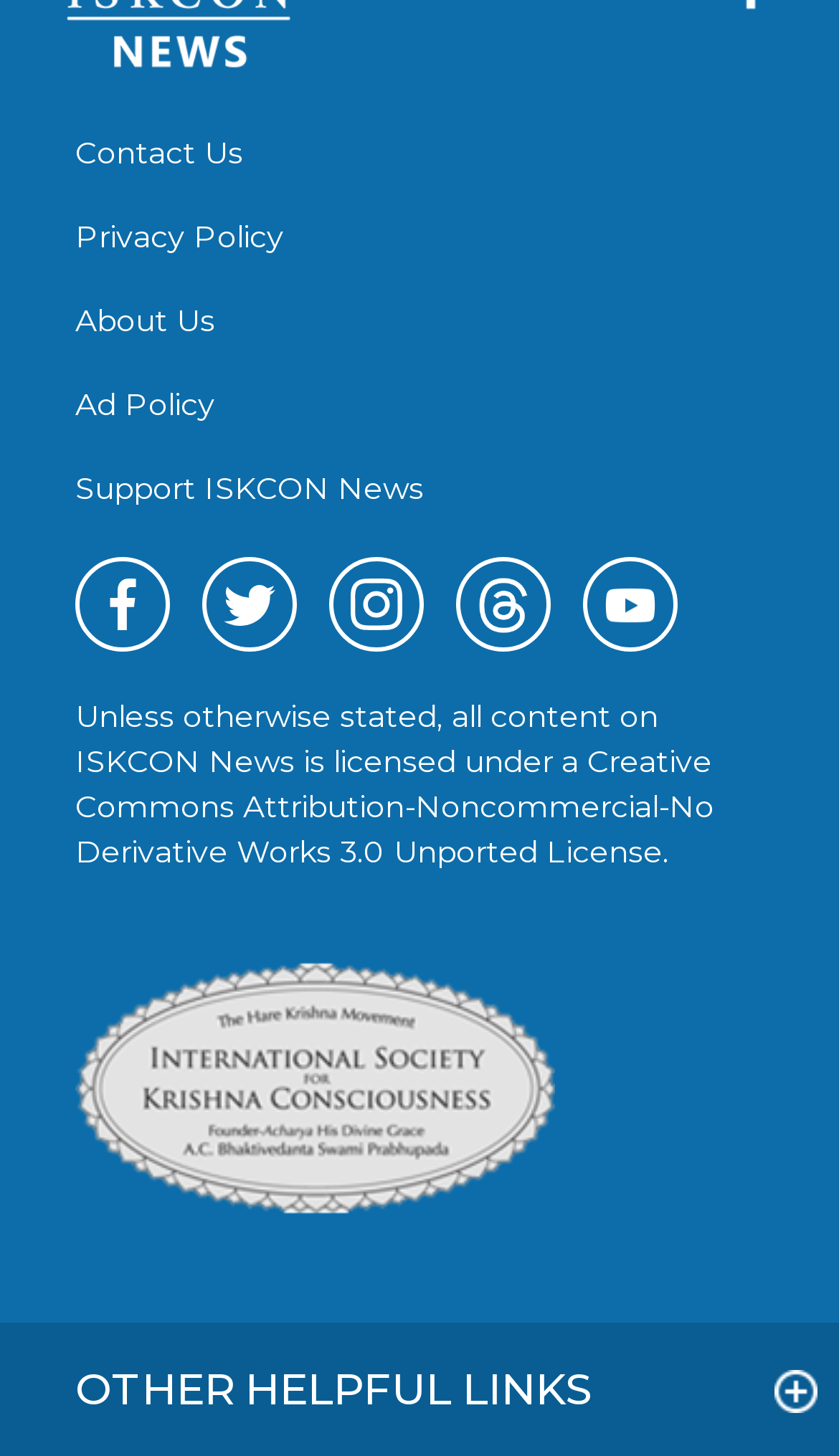Find the bounding box coordinates for the area that must be clicked to perform this action: "Visit Facebook page".

[0.09, 0.383, 0.203, 0.448]